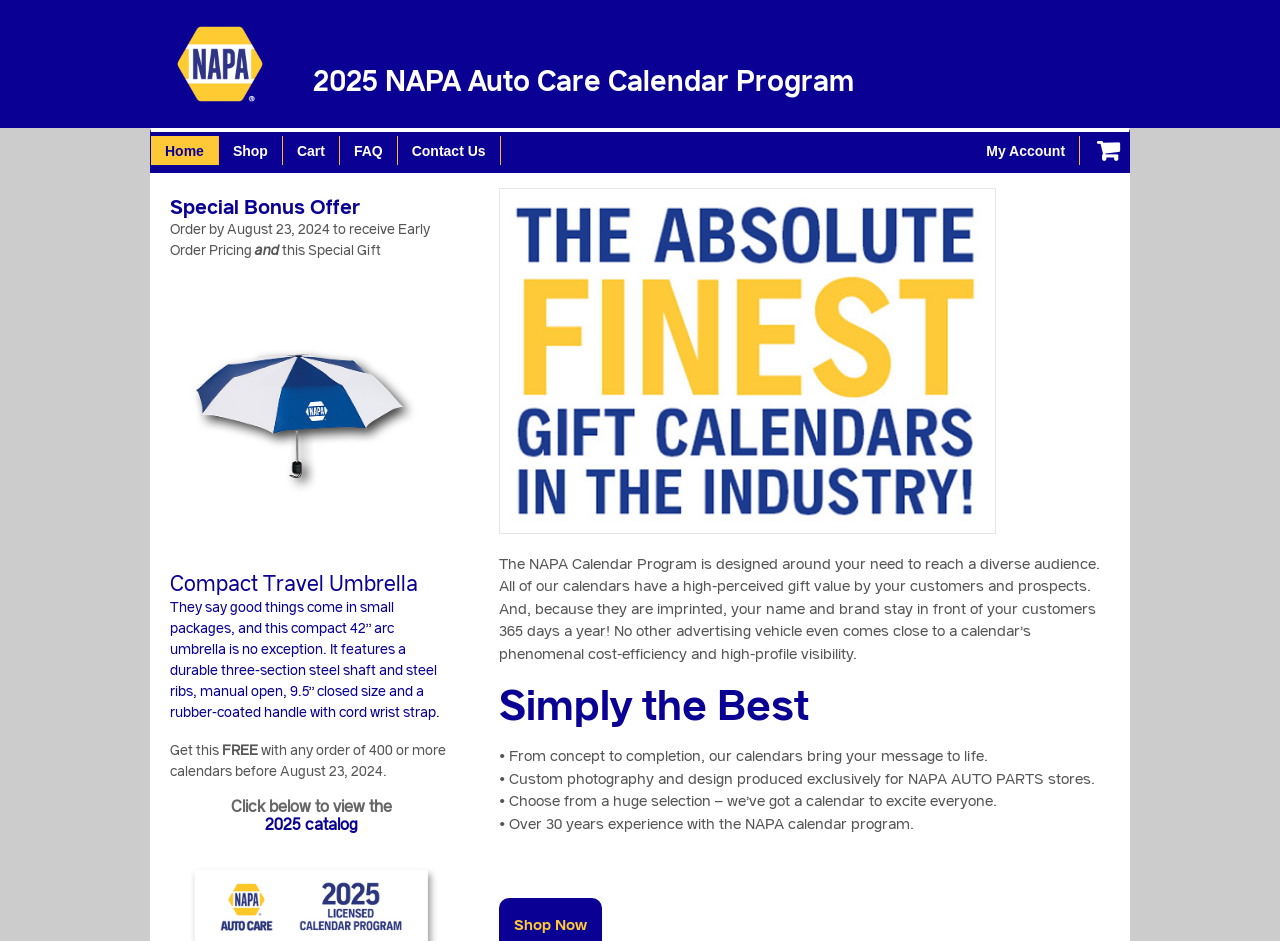Find and specify the bounding box coordinates that correspond to the clickable region for the instruction: "Click NAPA logo".

[0.133, 0.082, 0.213, 0.1]